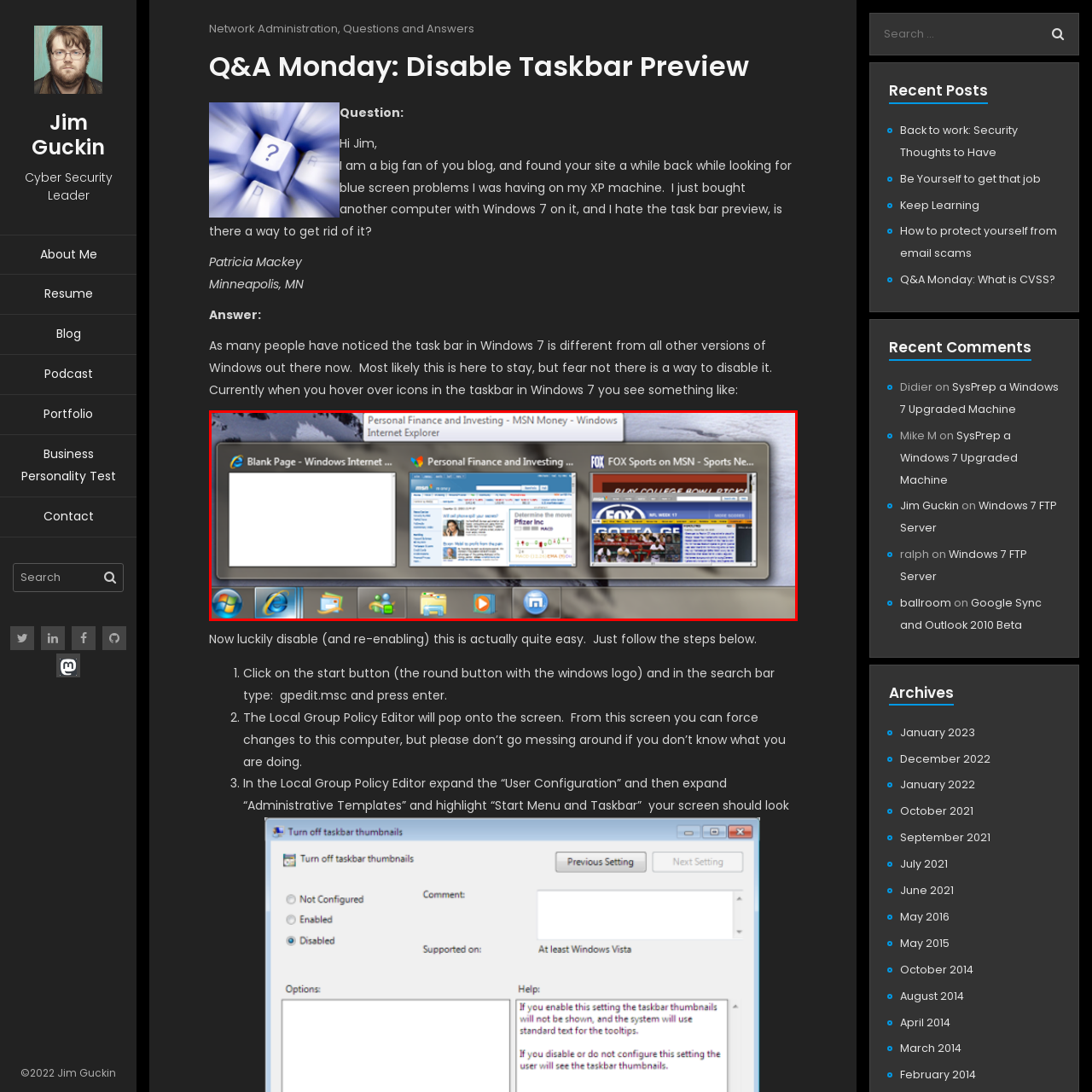Offer an in-depth description of the scene contained in the red rectangle.

The image showcases a section of the Windows 7 taskbar, prominently featuring several open Internet Explorer windows. These include a blank page, a page related to personal finance and investing titled "Personal Finance and Investing - MSN Money," and a window displaying content from "FOX Sports on MSN." The taskbar, with its distinctive layout and icons, is a key element of Windows 7's user interface, allowing users to quickly access and manage their open applications. The top of the image highlights the window titles, emphasizing the organized manner in which multiple browser tabs are displayed, showcasing the browser's capability to handle various web pages efficiently.